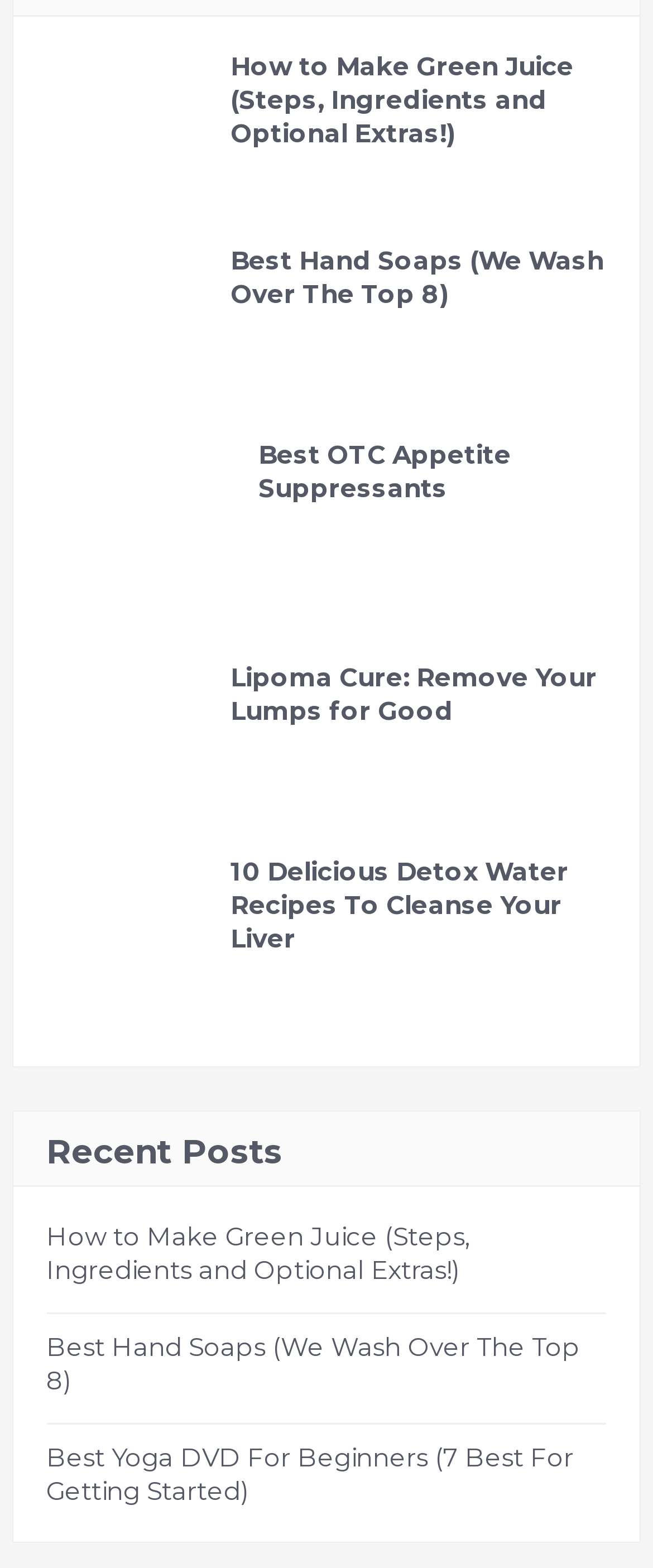Please analyze the image and provide a thorough answer to the question:
What is the topic of the first link?

The first link has an image with the text 'how to make a green juice' and a heading 'How to Make Green Juice (Steps, Ingredients and Optional Extras!)', so the topic of the first link is about making green juice.